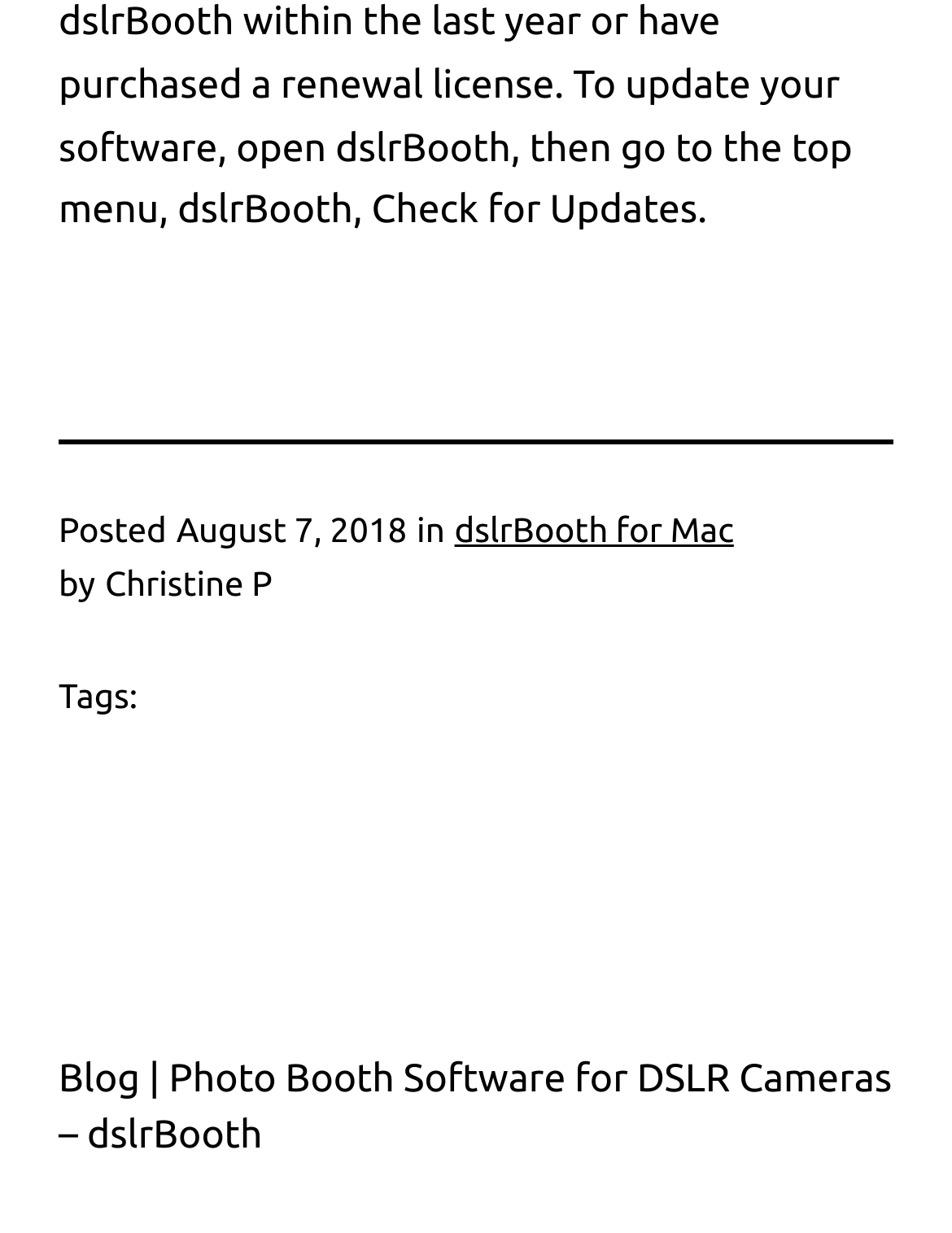Please provide a comprehensive response to the question based on the details in the image: Who is the author of this post?

I found the author's name by looking at the static text 'by' followed by the static text 'Christine P', which indicates the author of the post.